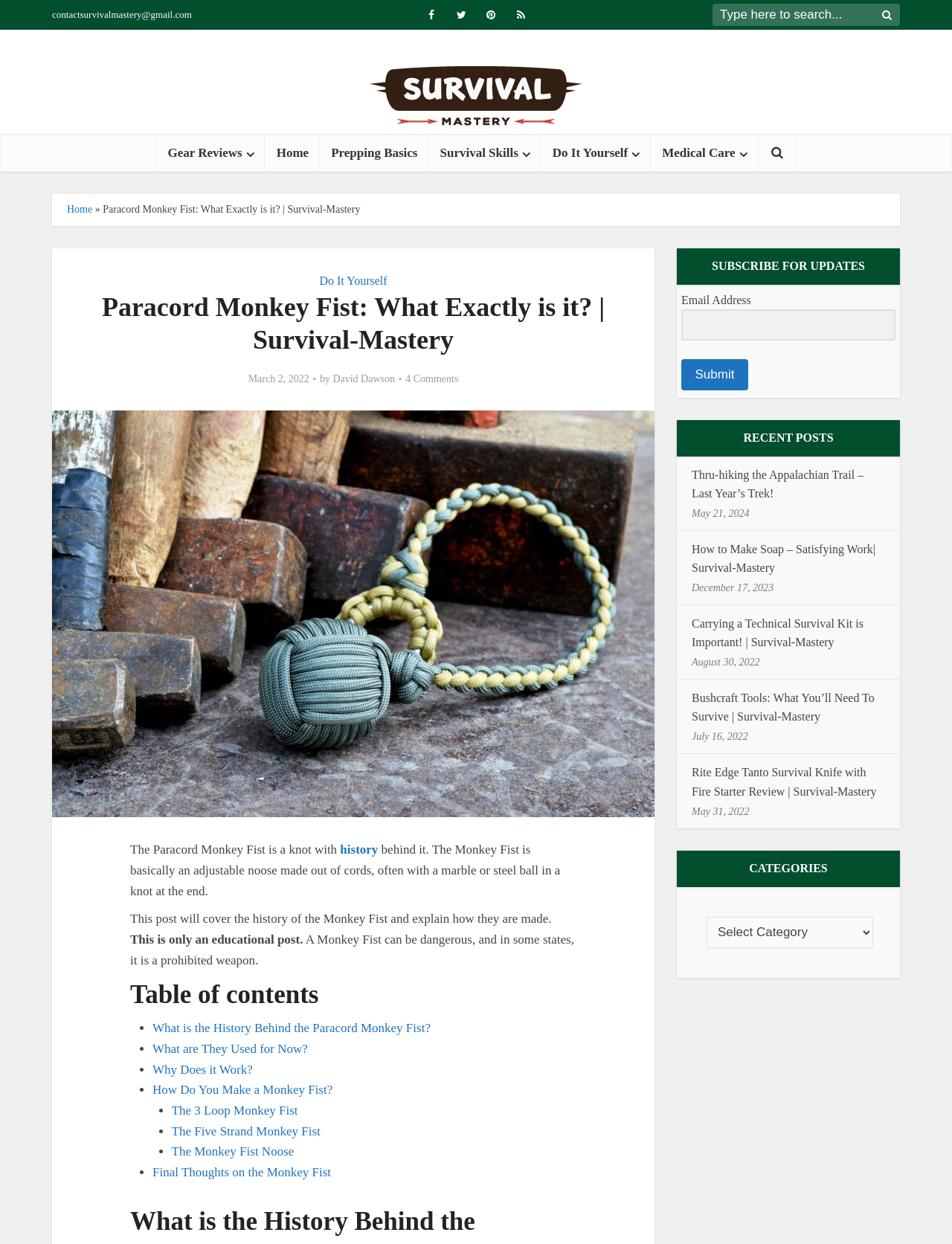Provide the bounding box for the UI element matching this description: "Do It Yourself".

[0.335, 0.221, 0.407, 0.231]